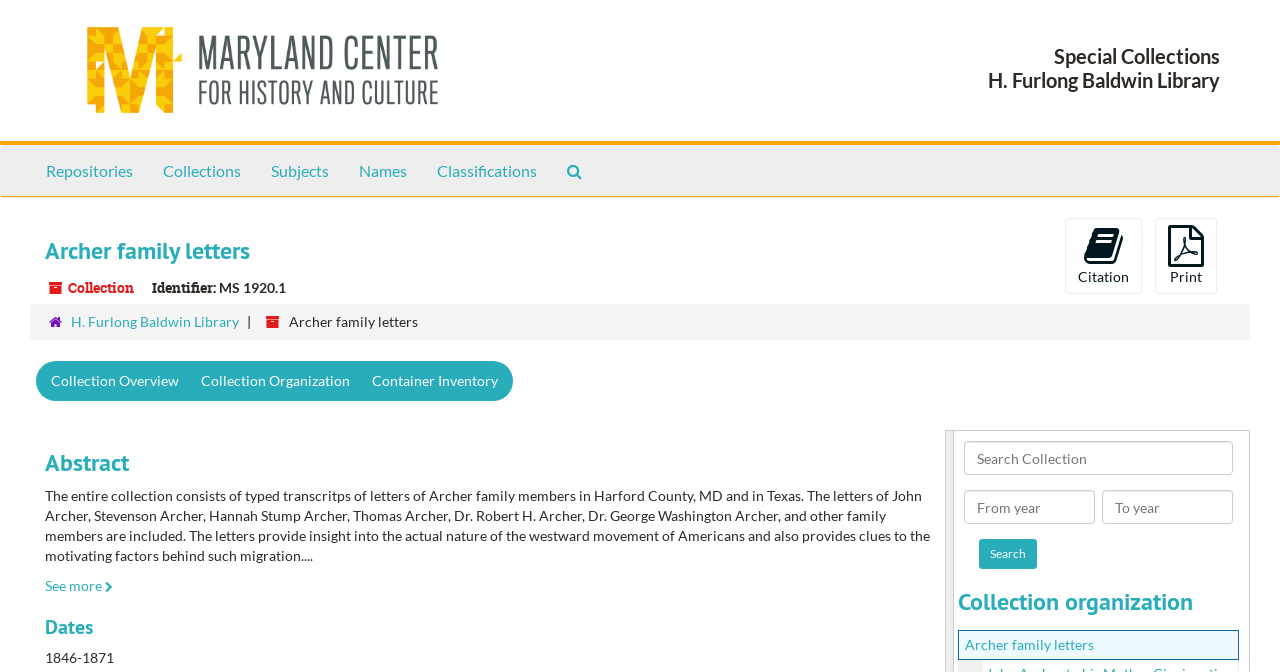What is the main heading displayed on the webpage? Please provide the text.

Archer family letters